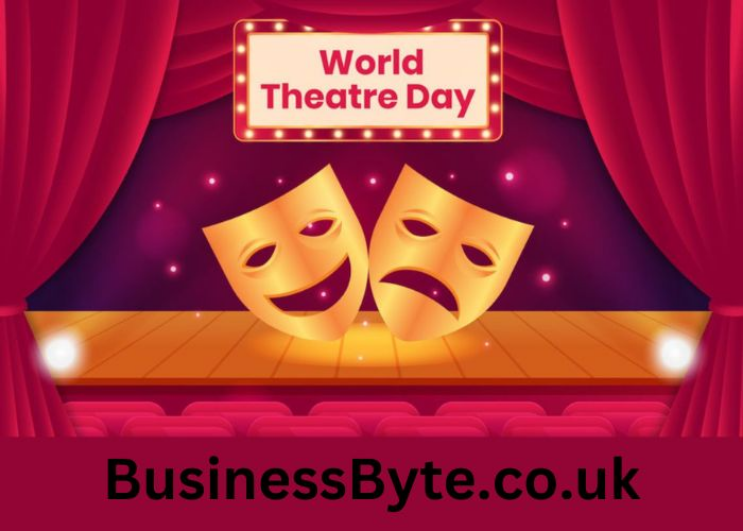What is written on the glowing sign above the masks?
Look at the screenshot and provide an in-depth answer.

The glowing sign above the masks reads 'World Theatre Day', illuminated with bright lights to draw attention to the globally recognized occasion, emphasizing the importance of theatre in our lives.